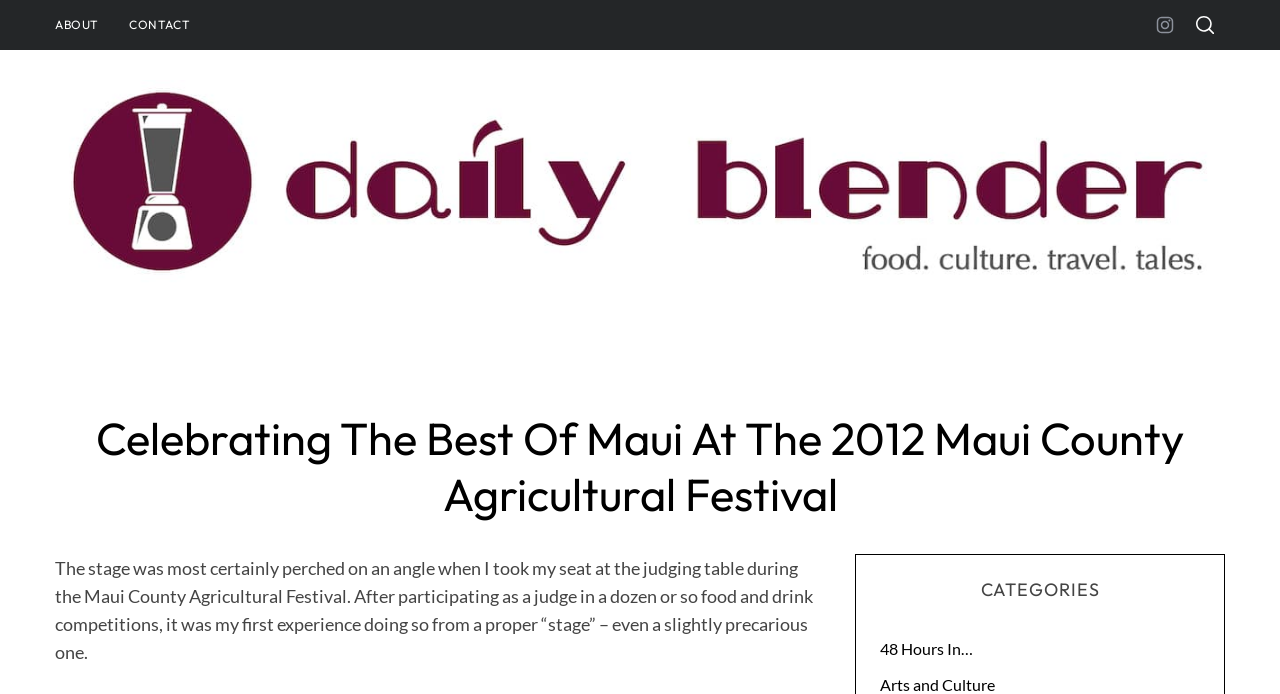What is the event being celebrated?
Refer to the image and offer an in-depth and detailed answer to the question.

The webpage is about celebrating the best of Maui at the 2012 Maui County Agricultural Festival, which is evident from the heading and the text content.